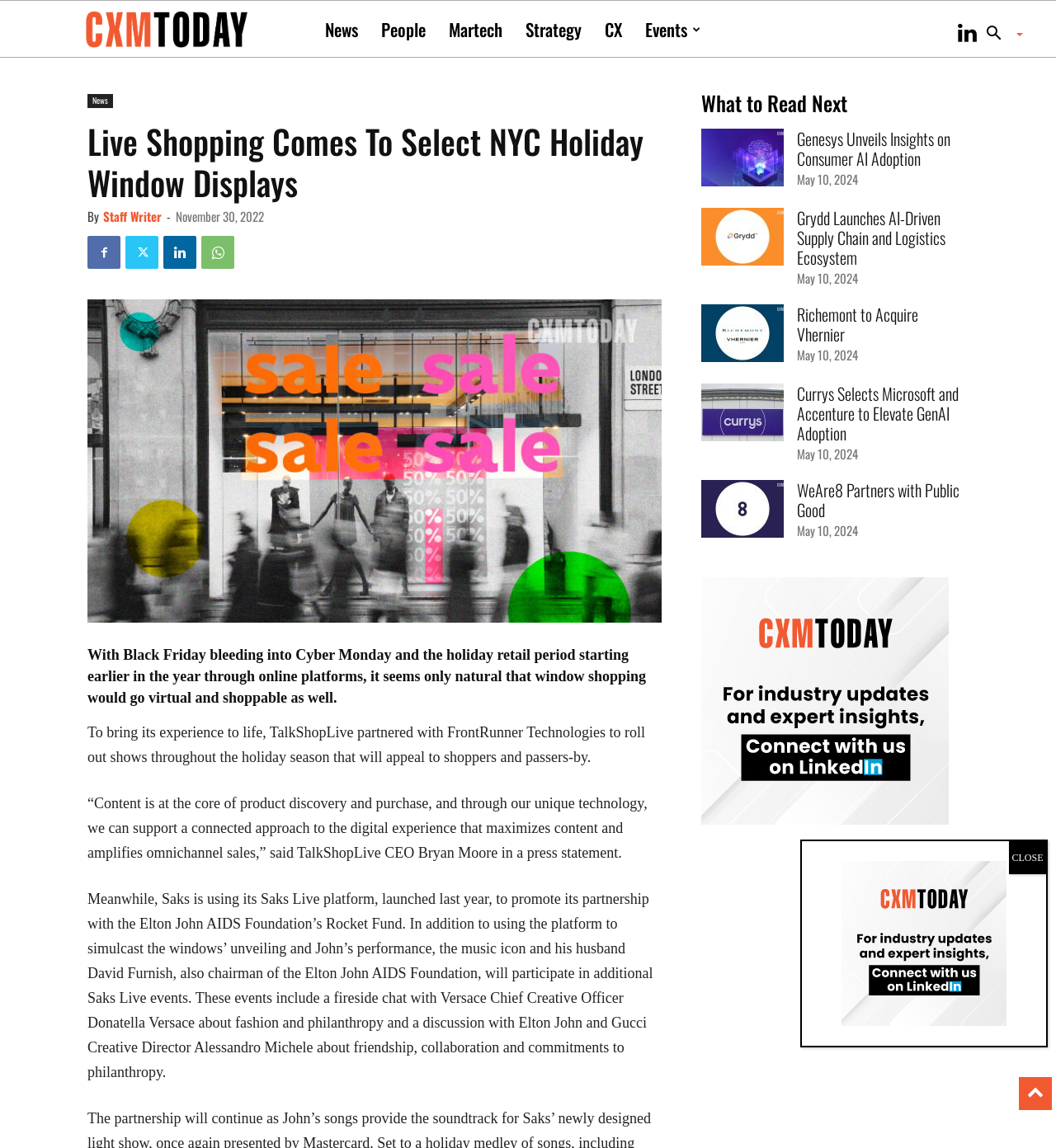Indicate the bounding box coordinates of the element that needs to be clicked to satisfy the following instruction: "Close the popup window". The coordinates should be four float numbers between 0 and 1, i.e., [left, top, right, bottom].

[0.955, 0.733, 0.991, 0.761]